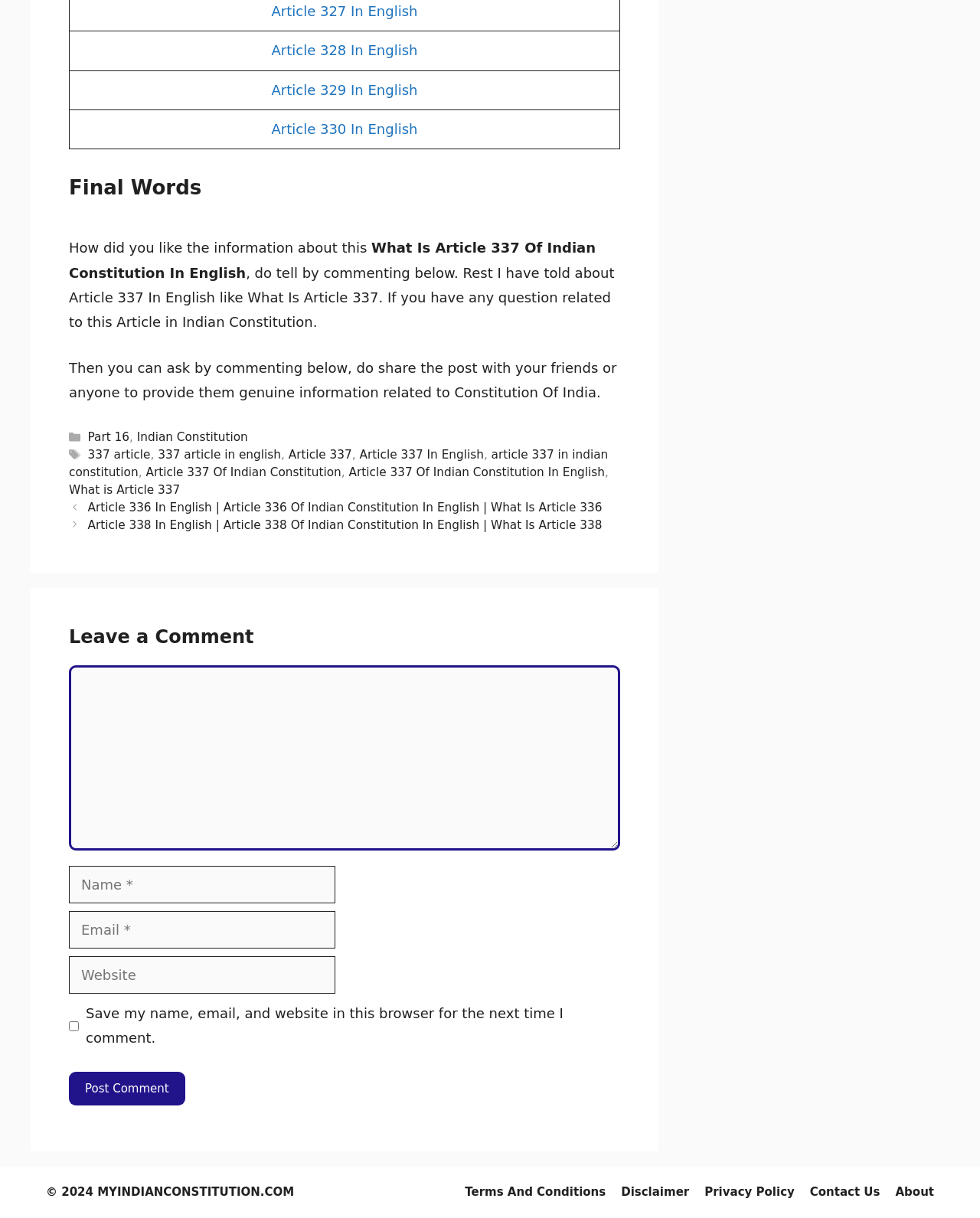What is the purpose of the 'Save my name, email, and website in this browser for the next time I comment' checkbox?
Based on the image, respond with a single word or phrase.

To save user information